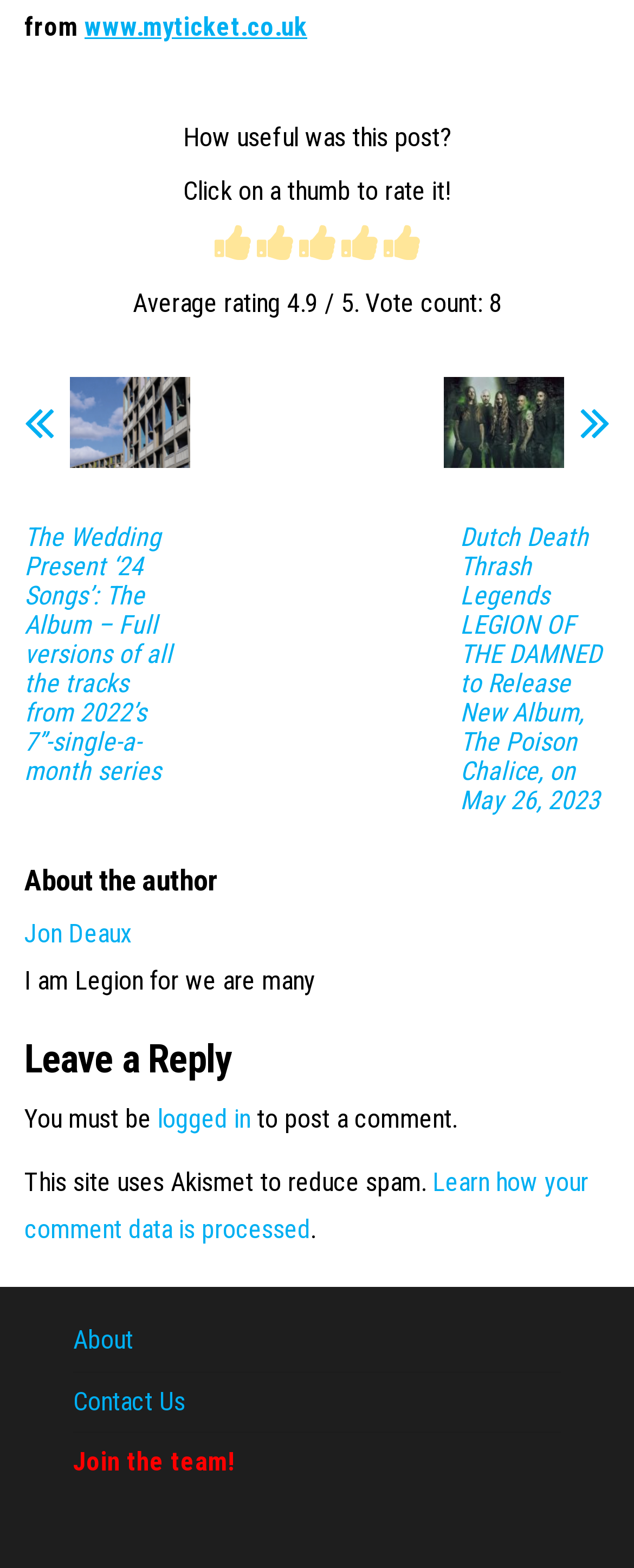Based on the image, please elaborate on the answer to the following question:
What is the purpose of the Akismet tool?

The purpose of the Akismet tool can be found in the text 'This site uses Akismet to reduce spam.' which is located at the bottom of the webpage.